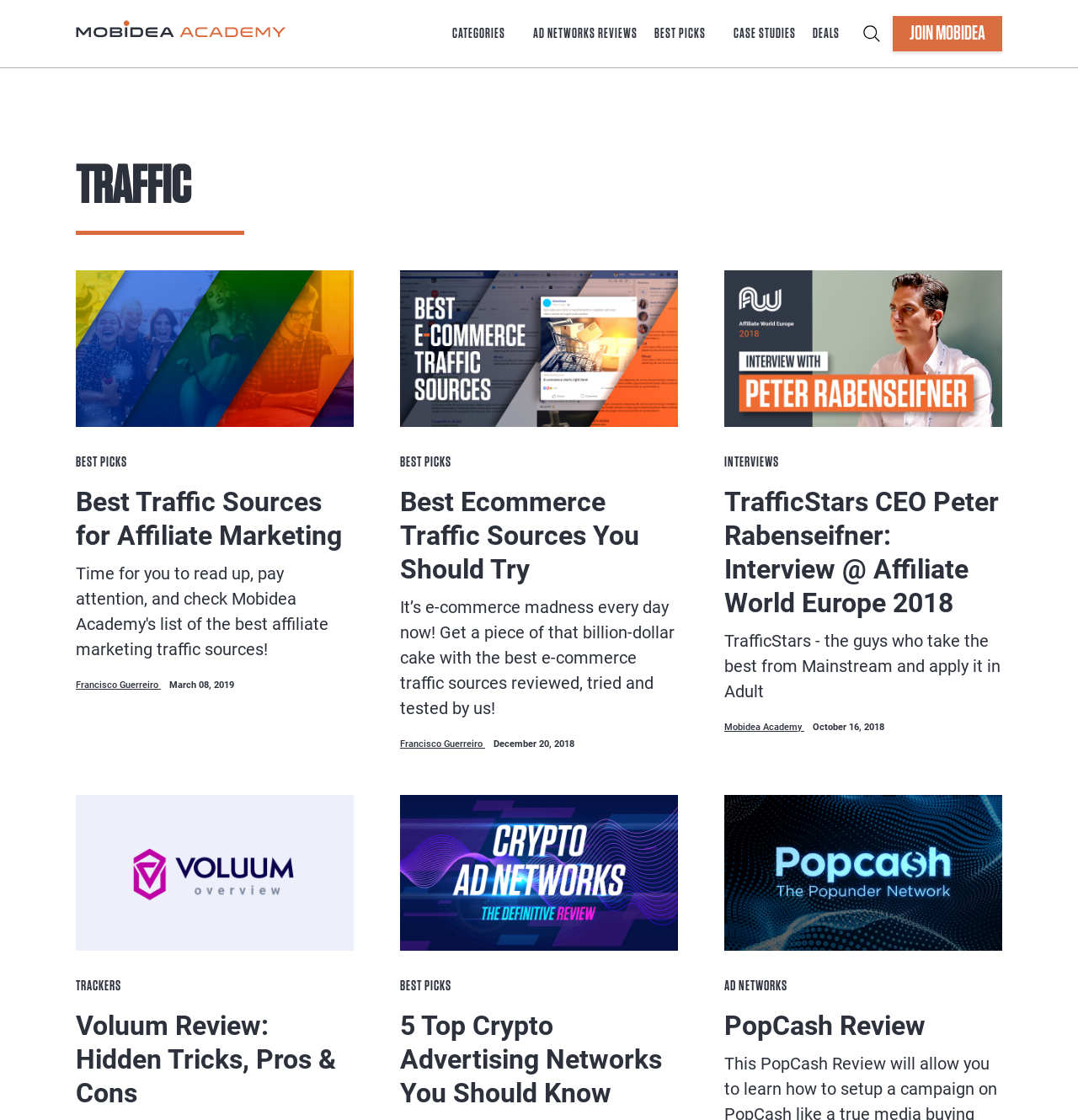Bounding box coordinates should be in the format (top-left x, top-left y, bottom-right x, bottom-right y) and all values should be floating point numbers between 0 and 1. Determine the bounding box coordinate for the UI element described as: Ad Networks Reviews

[0.487, 0.018, 0.599, 0.042]